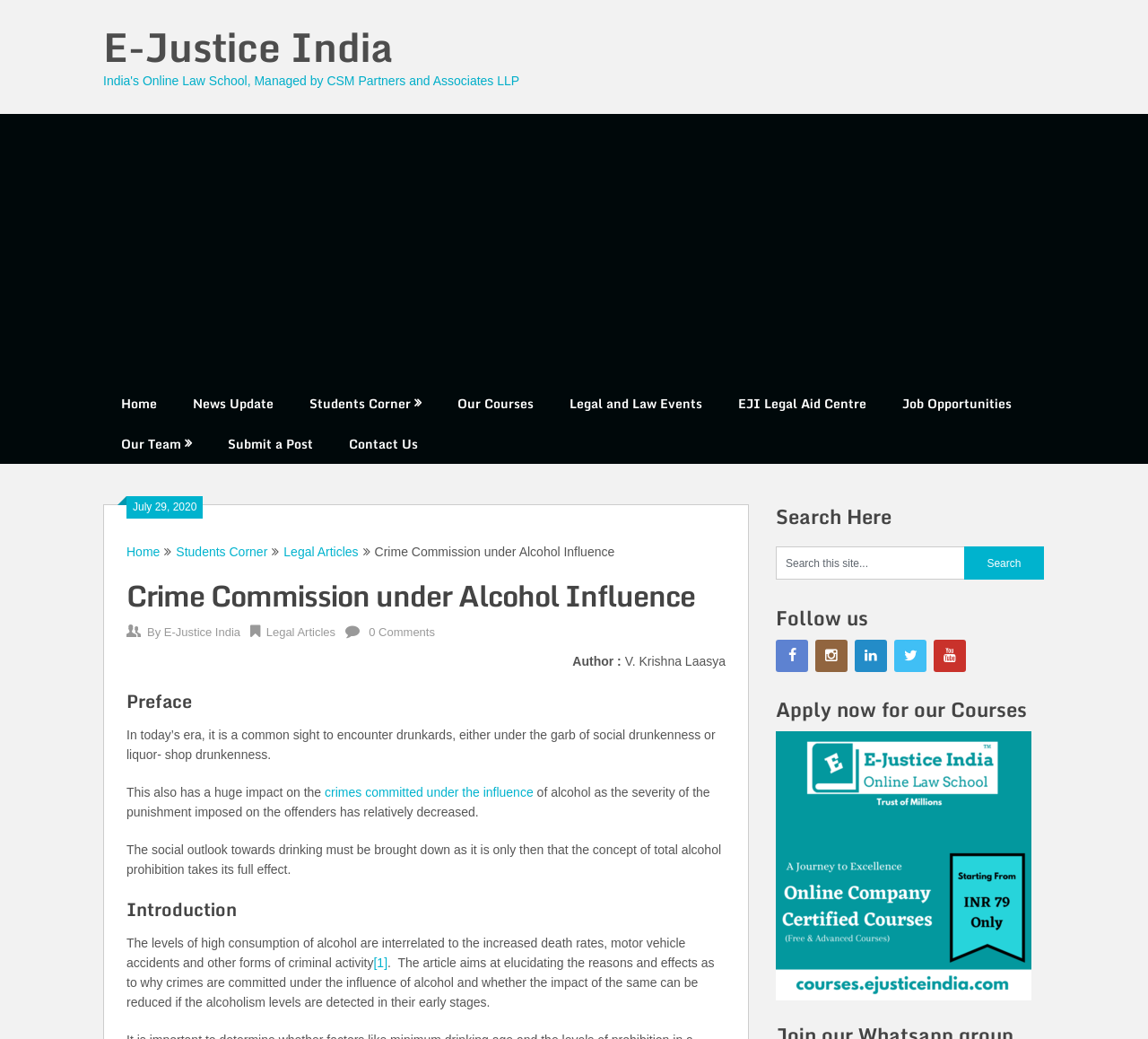What can be searched on this website?
Please give a detailed and elaborate explanation in response to the question.

The search functionality of the website can be determined by reading the text 'Search this site...' which is located in the search bar, indicating that users can search for content within this website.